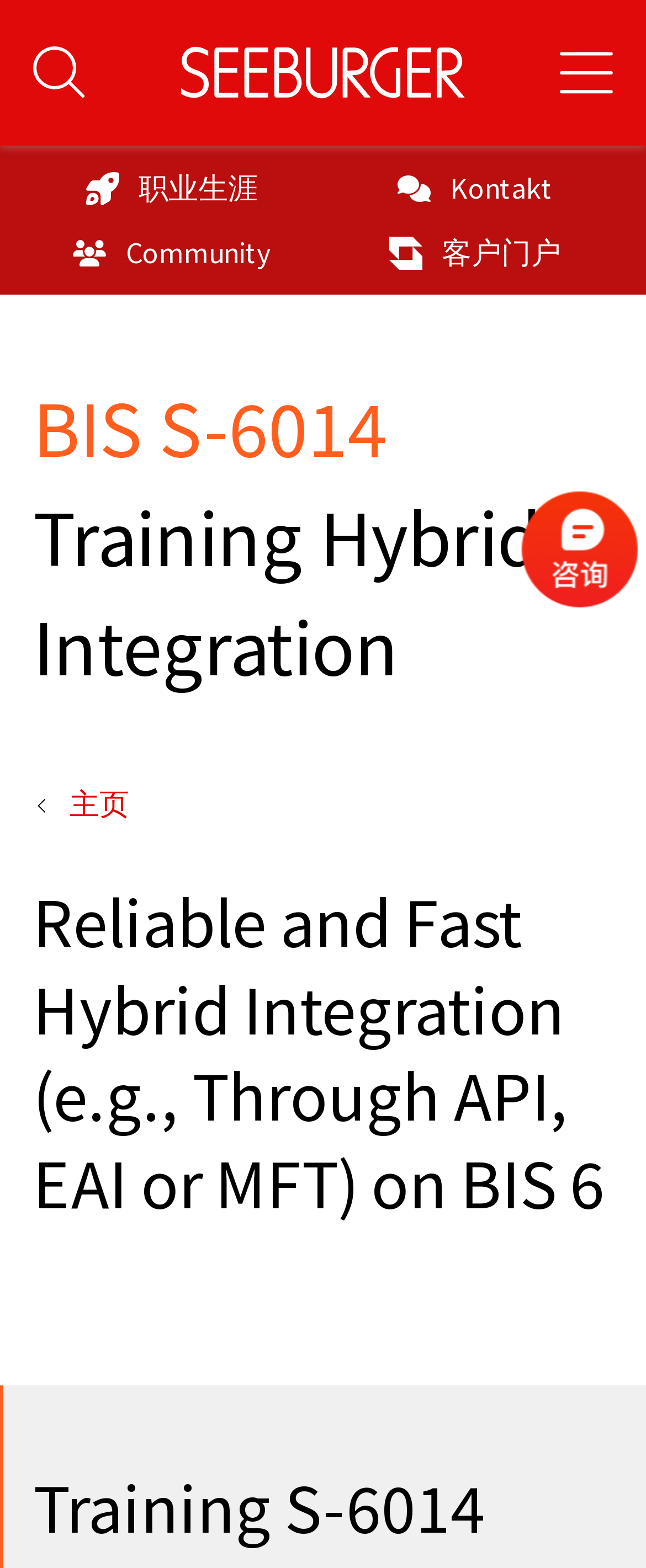What is the main topic of the webpage?
Using the information from the image, answer the question thoroughly.

I inferred the main topic of the webpage by looking at the headings and content, which suggests that the webpage is about Hybrid Integration, specifically on BIS 6, and provides training and information on this topic.